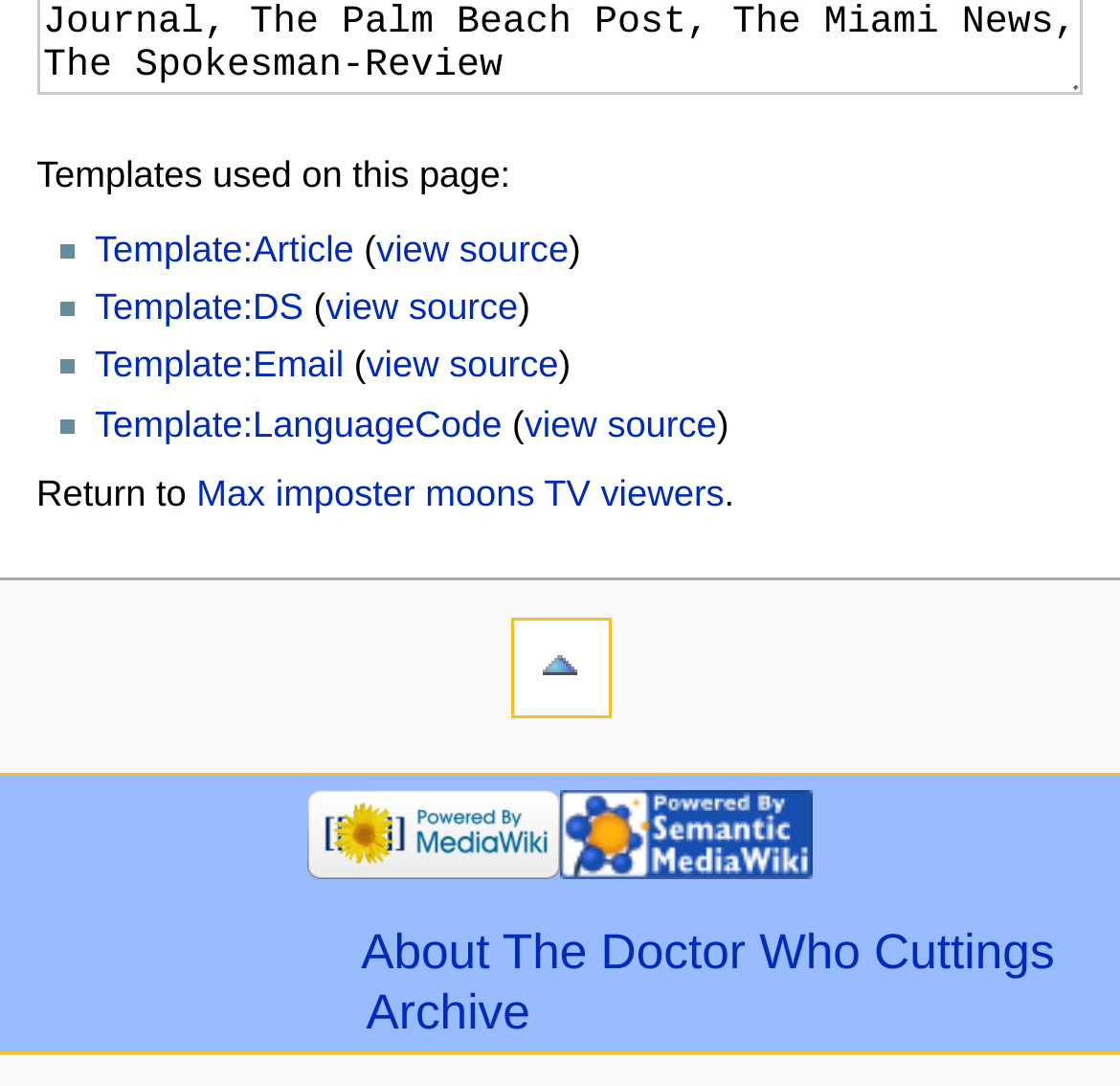Identify the bounding box coordinates for the element you need to click to achieve the following task: "View the source of Template:Article". The coordinates must be four float values ranging from 0 to 1, formatted as [left, top, right, bottom].

[0.085, 0.211, 0.316, 0.248]